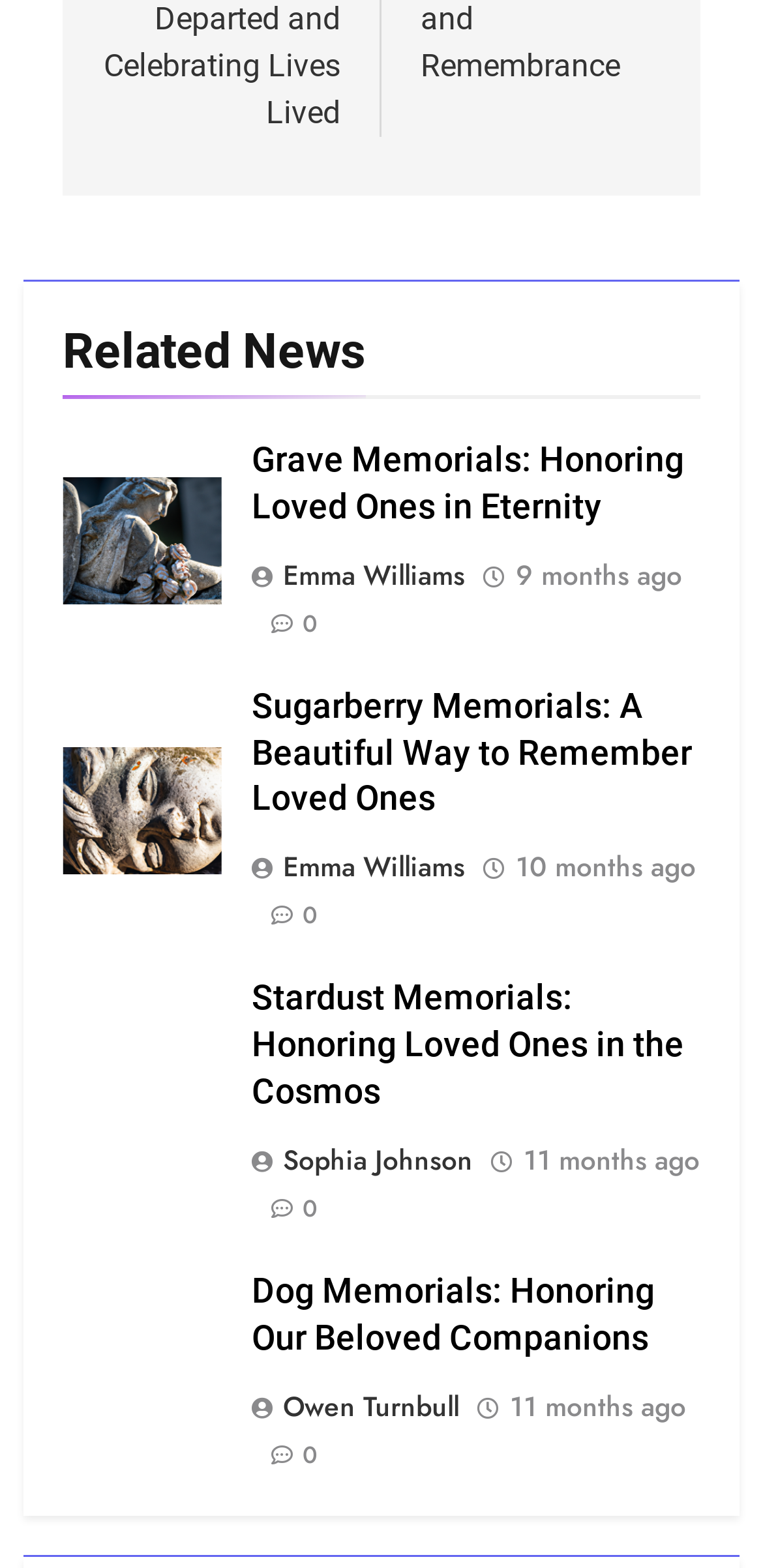Give a short answer using one word or phrase for the question:
How many figures are on this webpage?

4